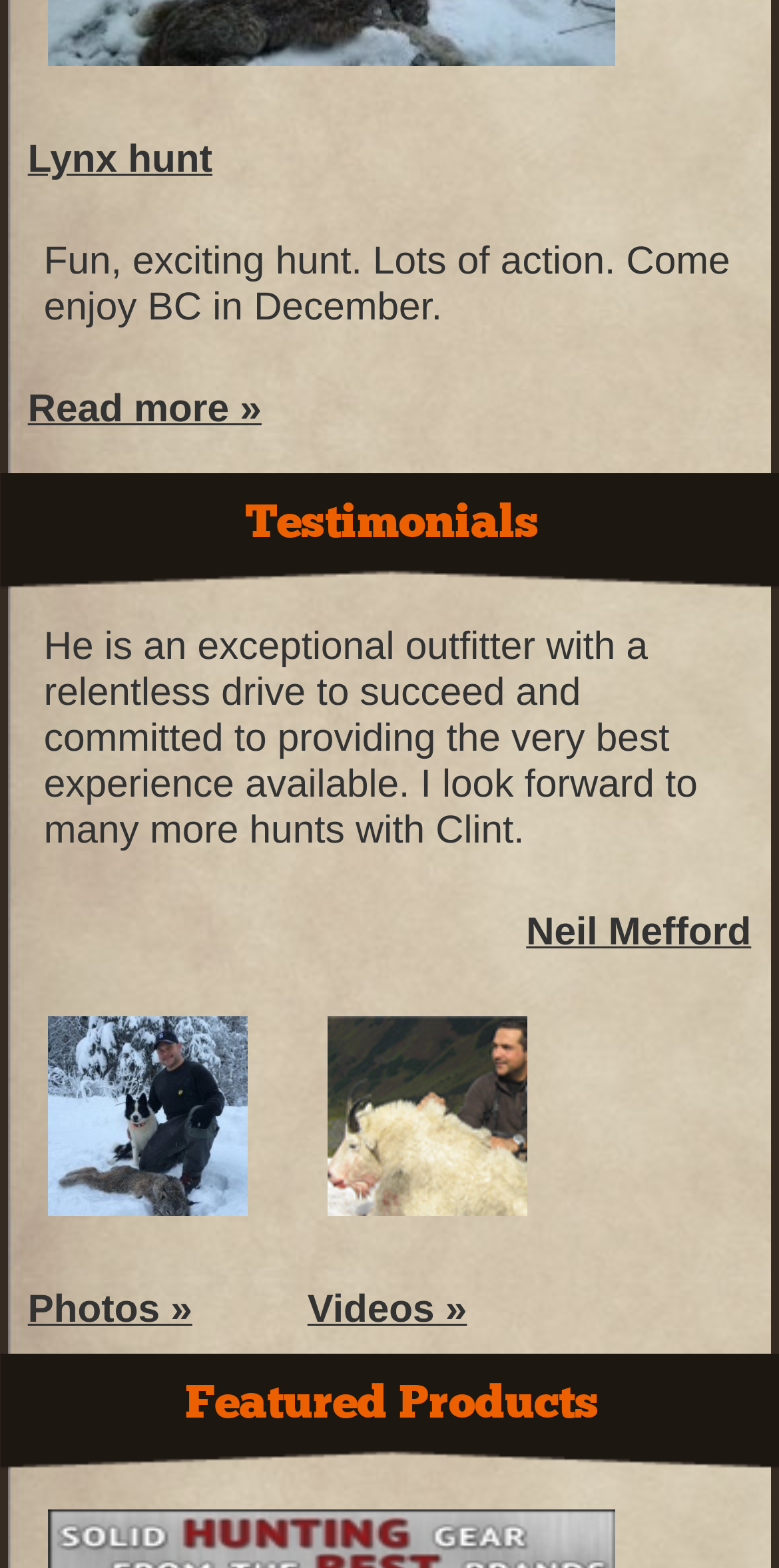Please identify the bounding box coordinates of the element that needs to be clicked to execute the following command: "Click on 'Lynx hunt'". Provide the bounding box using four float numbers between 0 and 1, formatted as [left, top, right, bottom].

[0.01, 0.045, 0.841, 0.073]